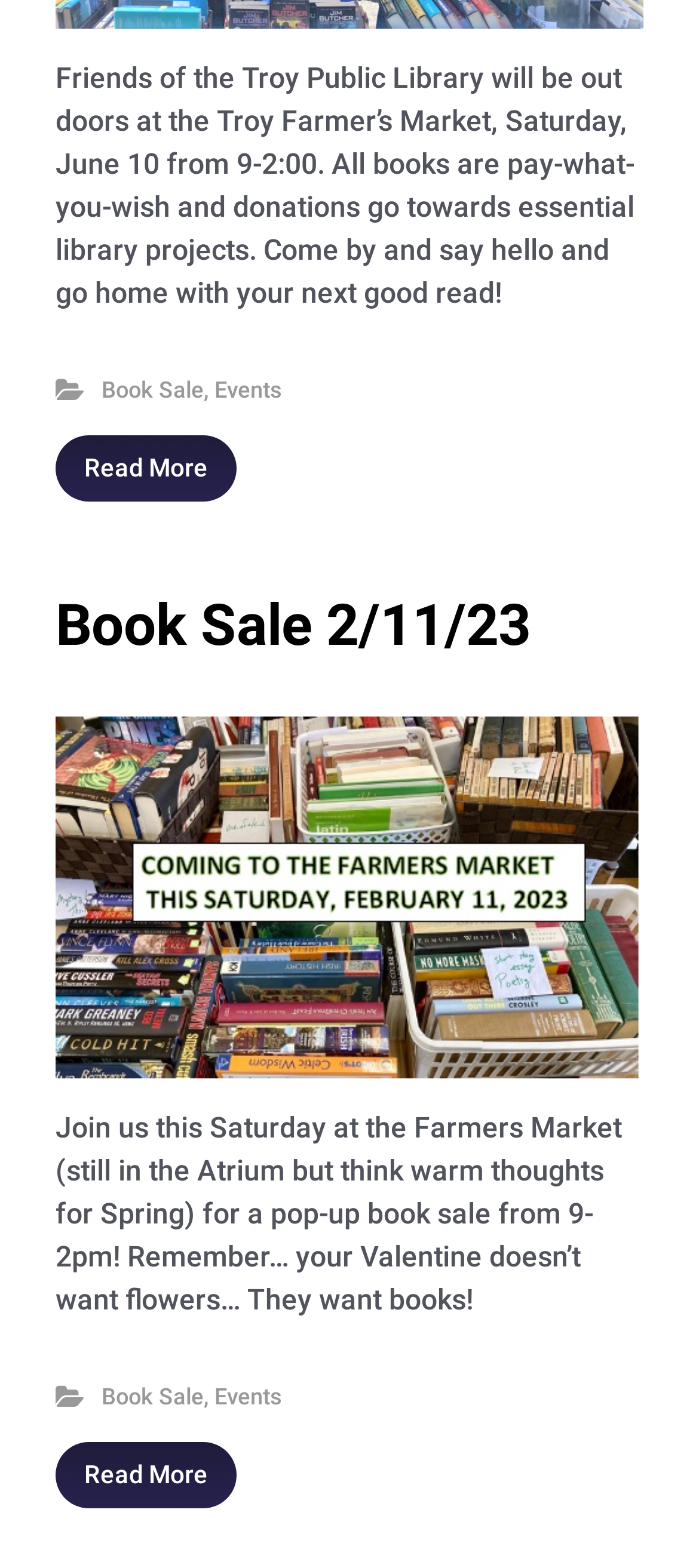Identify the bounding box for the described UI element. Provide the coordinates in (top-left x, top-left y, bottom-right x, bottom-right y) format with values ranging from 0 to 1: Read More

[0.079, 0.278, 0.338, 0.32]